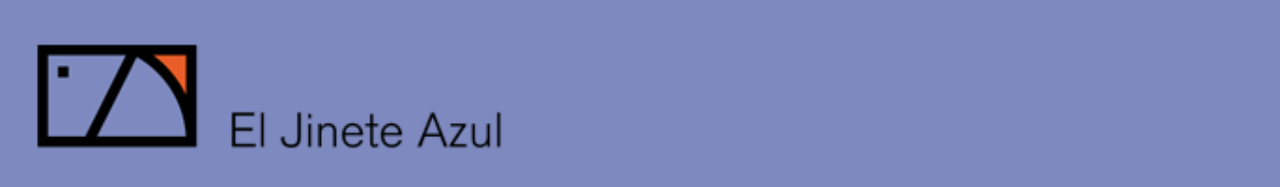Please provide a comprehensive answer to the question below using the information from the image: What type of literature is 'El Jinete Azul' dedicated to?

The caption clearly states that 'El Jinete Azul' is a publisher known for its dedication to children's literature and illustration, indicating a focus on books for young readers.